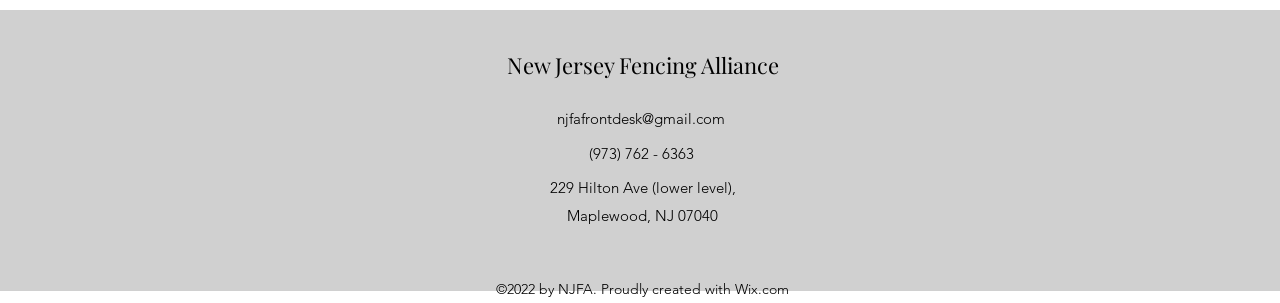Give a one-word or short phrase answer to this question: 
What website builder was used to create the webpage?

Wix.com